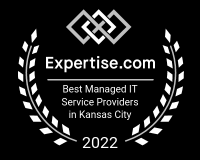What is the purpose of the badge?
Provide a detailed answer to the question using information from the image.

The badge is awarded to recognize the 'Best Managed IT Service Providers in Kansas City', highlighting their commitment to quality and significant impact in the field, and reinforcing their reputation as leaders in the industry.